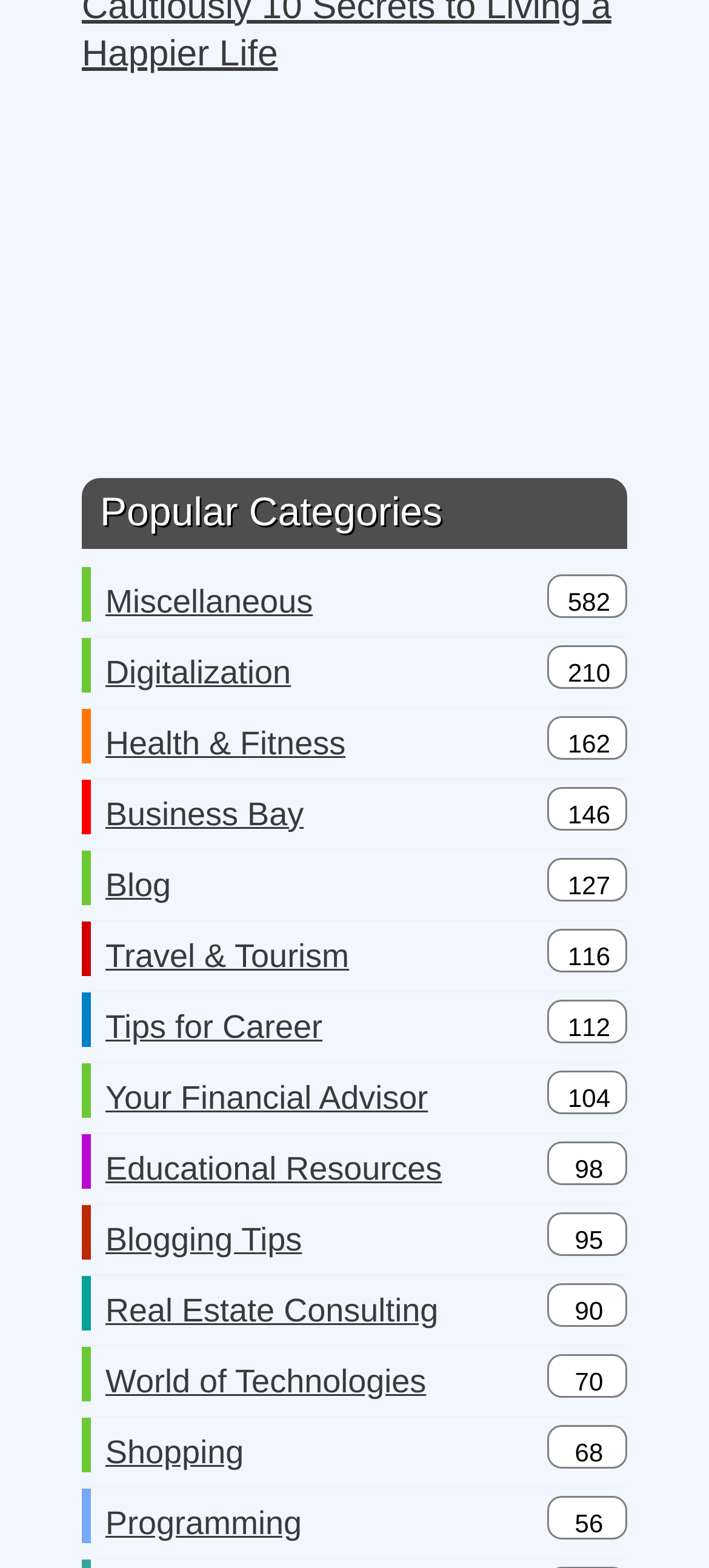Please examine the image and answer the question with a detailed explanation:
What is the first category listed?

The first category listed is 'Miscellaneous' because it is the first link element under the 'Popular Categories' heading, with a bounding box coordinate of [0.149, 0.361, 0.441, 0.405].